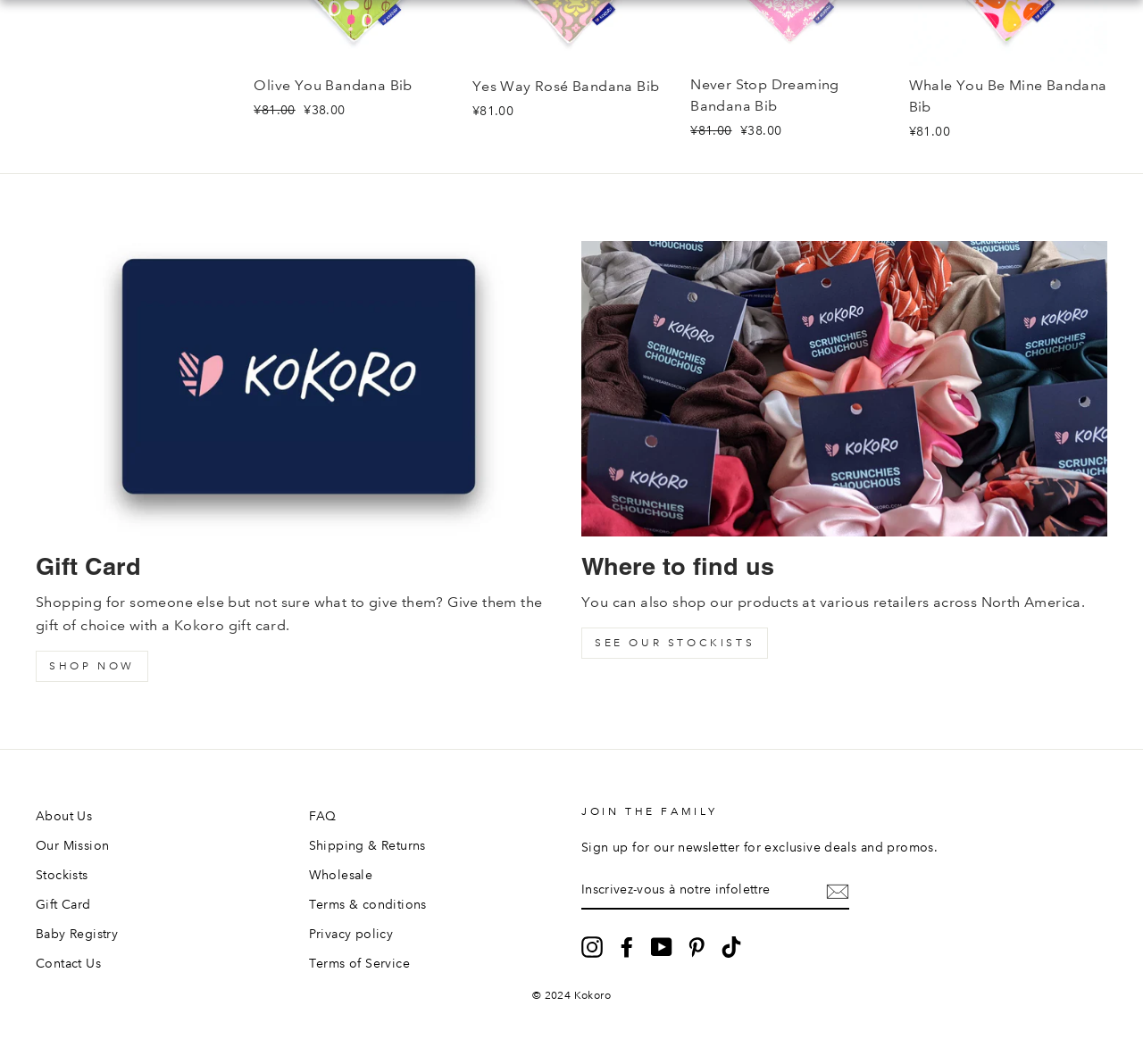What is the purpose of the 'JOIN THE FAMILY' section?
Please provide a comprehensive answer based on the contents of the image.

The 'JOIN THE FAMILY' section contains a StaticText element 'Sign up for our newsletter for exclusive deals and promos.' and a textbox to input email address, indicating that the purpose of this section is to sign up for the newsletter.